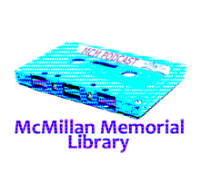Please give a succinct answer using a single word or phrase:
What is above the cassette tape?

MCM PODCAST